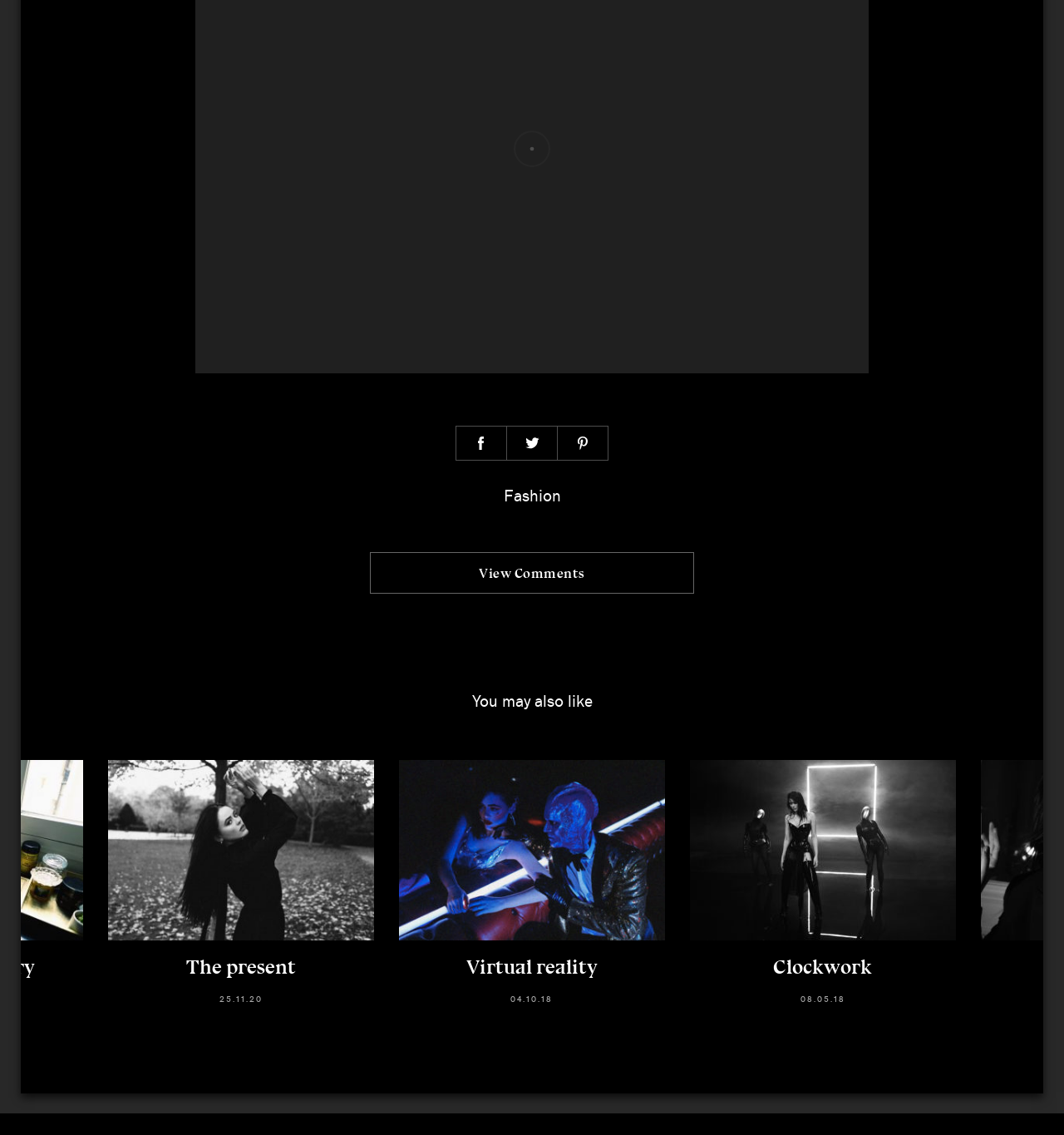How many links are in the 'You may also like' section?
Refer to the image and offer an in-depth and detailed answer to the question.

I counted the links in the 'You may also like' section, which are three articles with images and captions.